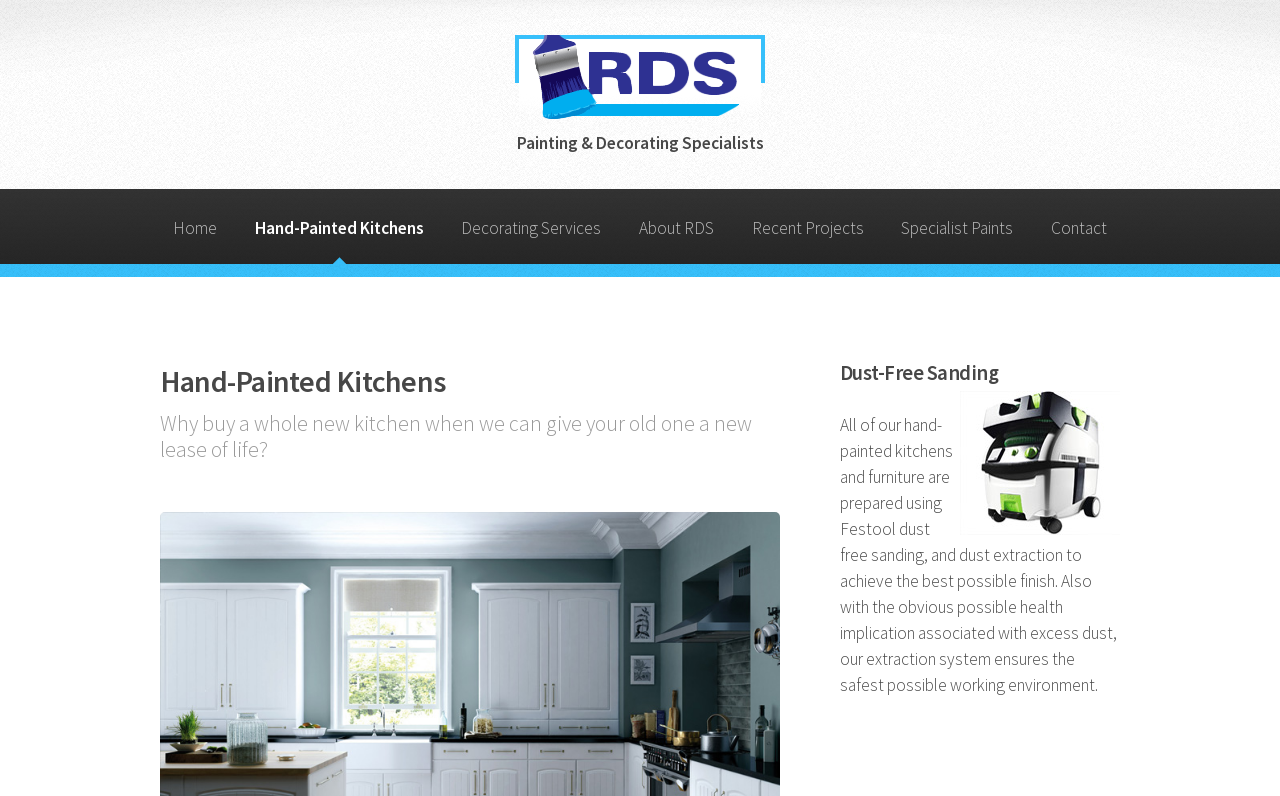Locate the bounding box of the user interface element based on this description: "Home".

[0.128, 0.237, 0.176, 0.332]